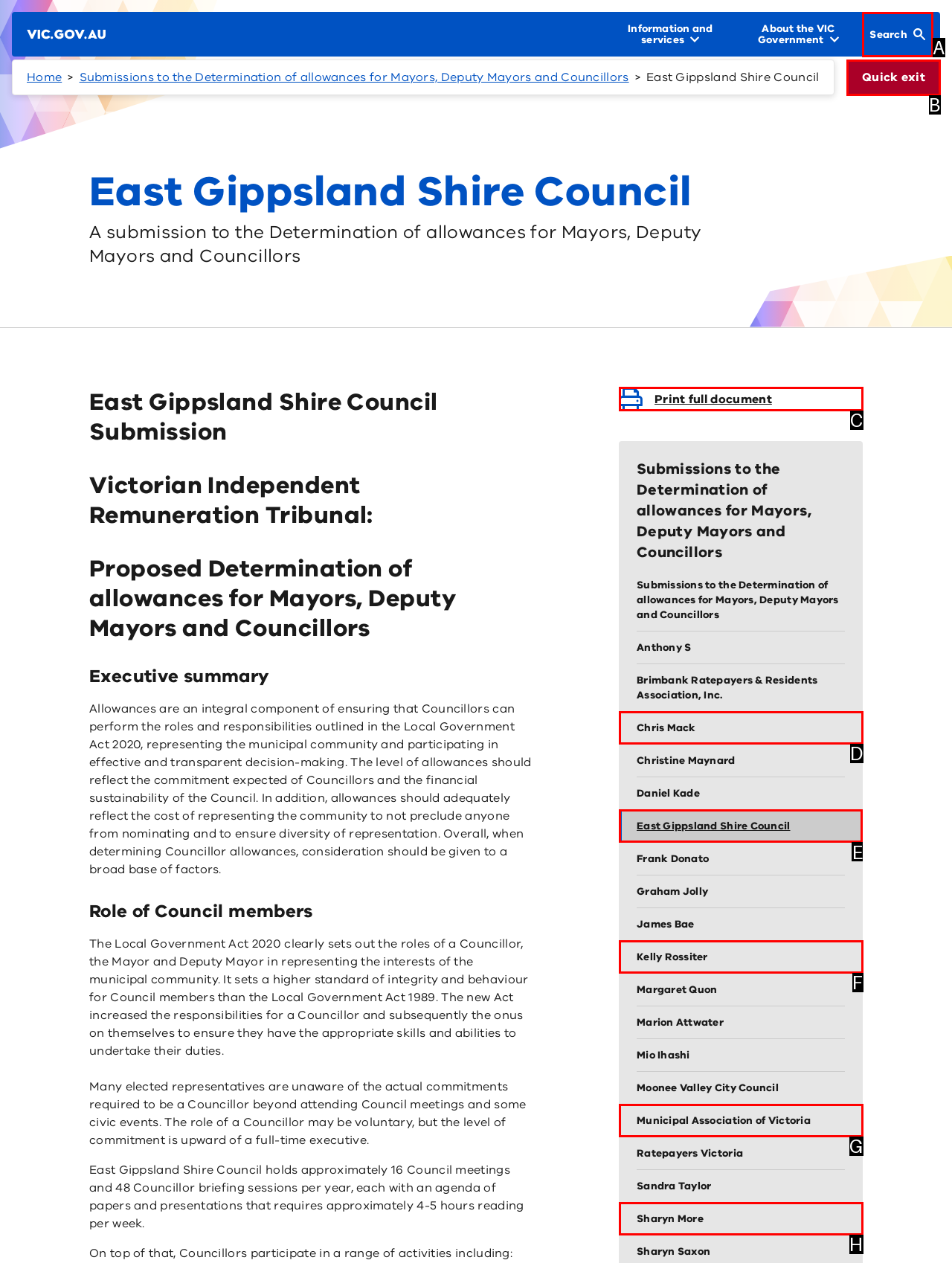Identify the letter of the correct UI element to fulfill the task: View the submission from East Gippsland Shire Council from the given options in the screenshot.

E